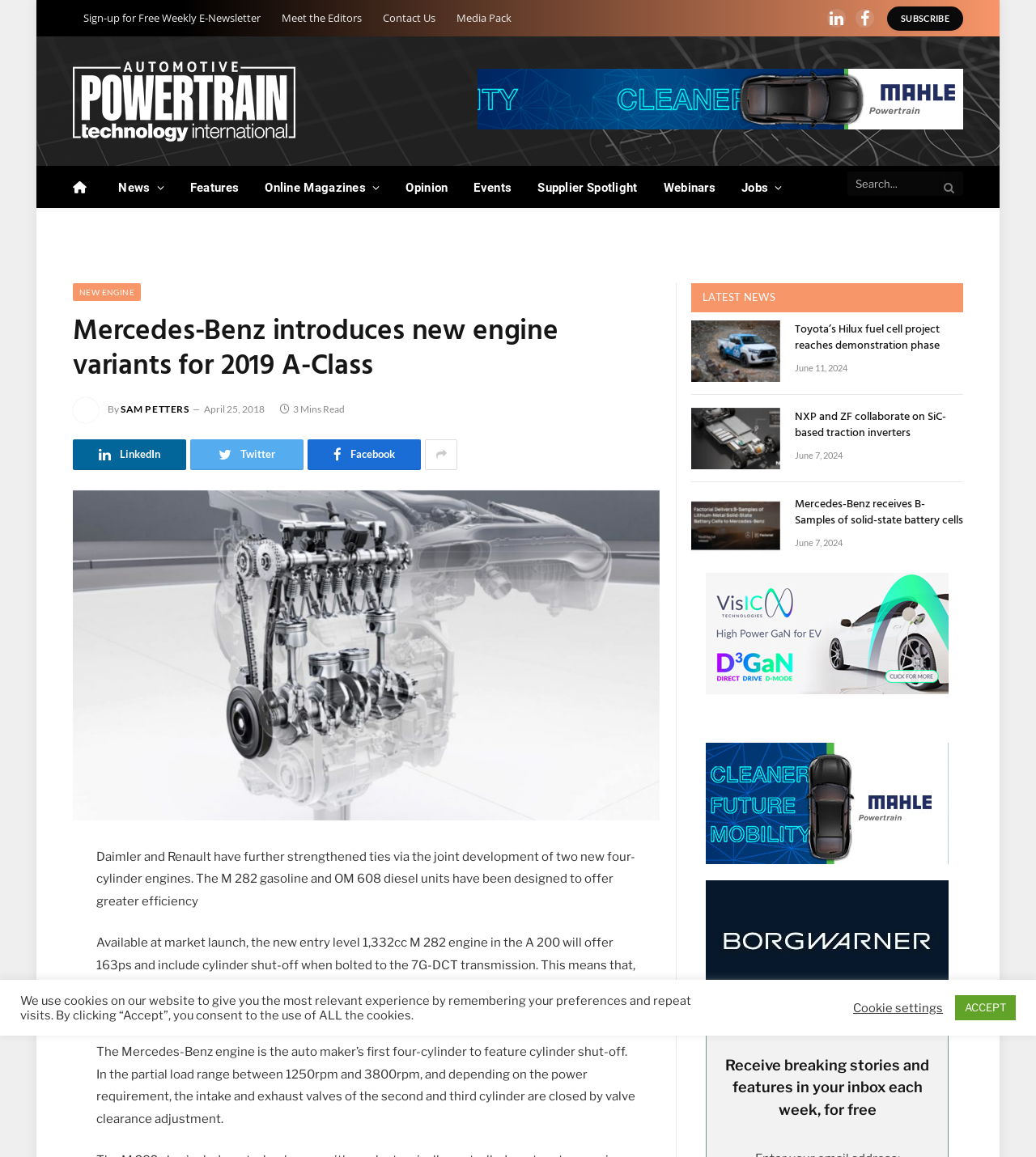What is the name of the magazine?
Please give a detailed and elaborate answer to the question based on the image.

I found the answer by looking at the top of the webpage, where it says 'Mercedes introduces new engine variants for 2019 A-Class - ETI Magazine'. The name of the magazine is 'ETI Magazine'.